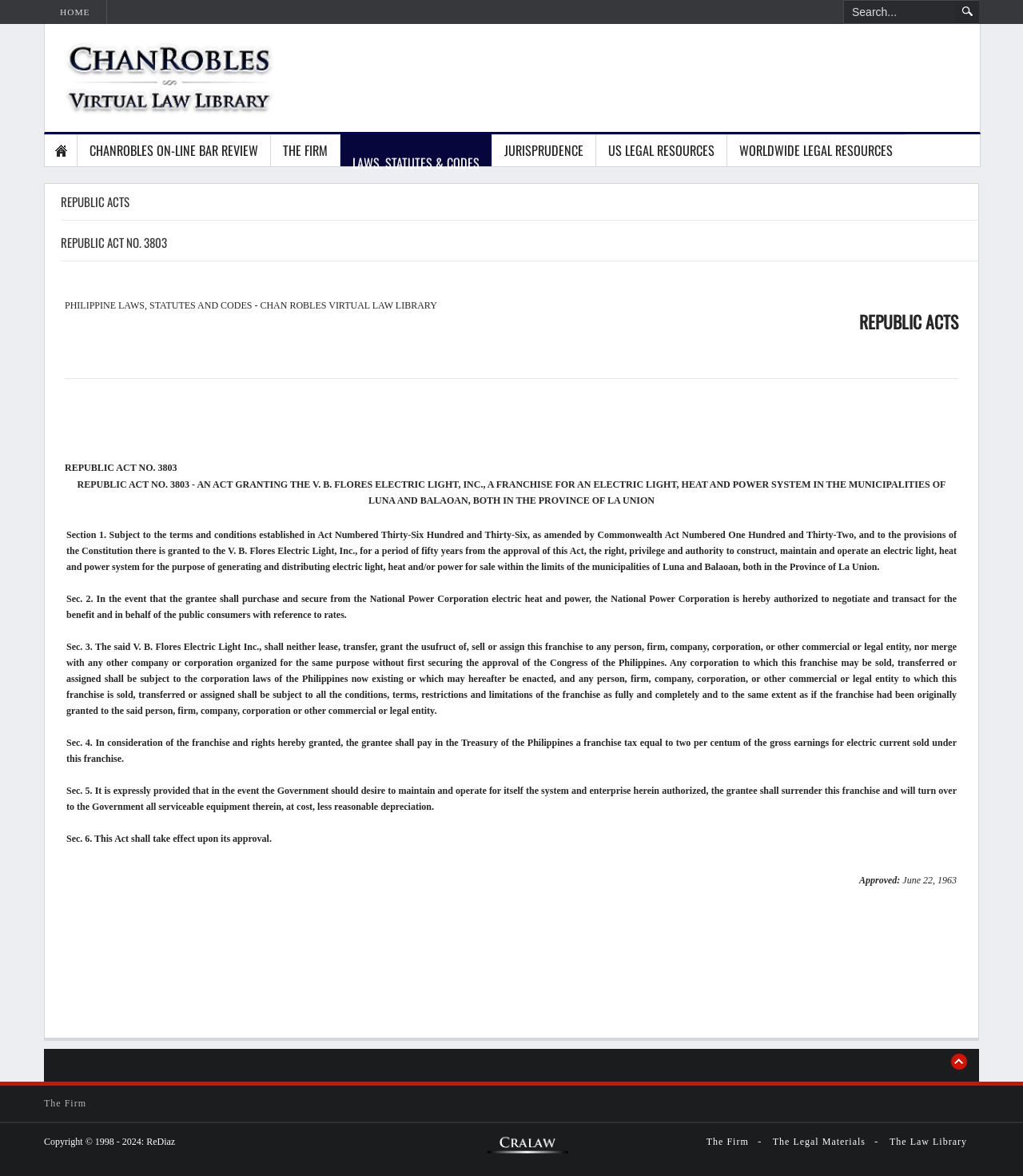Based on the element description Worldwide Legal Resources, identify the bounding box of the UI element in the given webpage screenshot. The coordinates should be in the format (top-left x, top-left y, bottom-right x, bottom-right y) and must be between 0 and 1.

[0.711, 0.114, 0.884, 0.141]